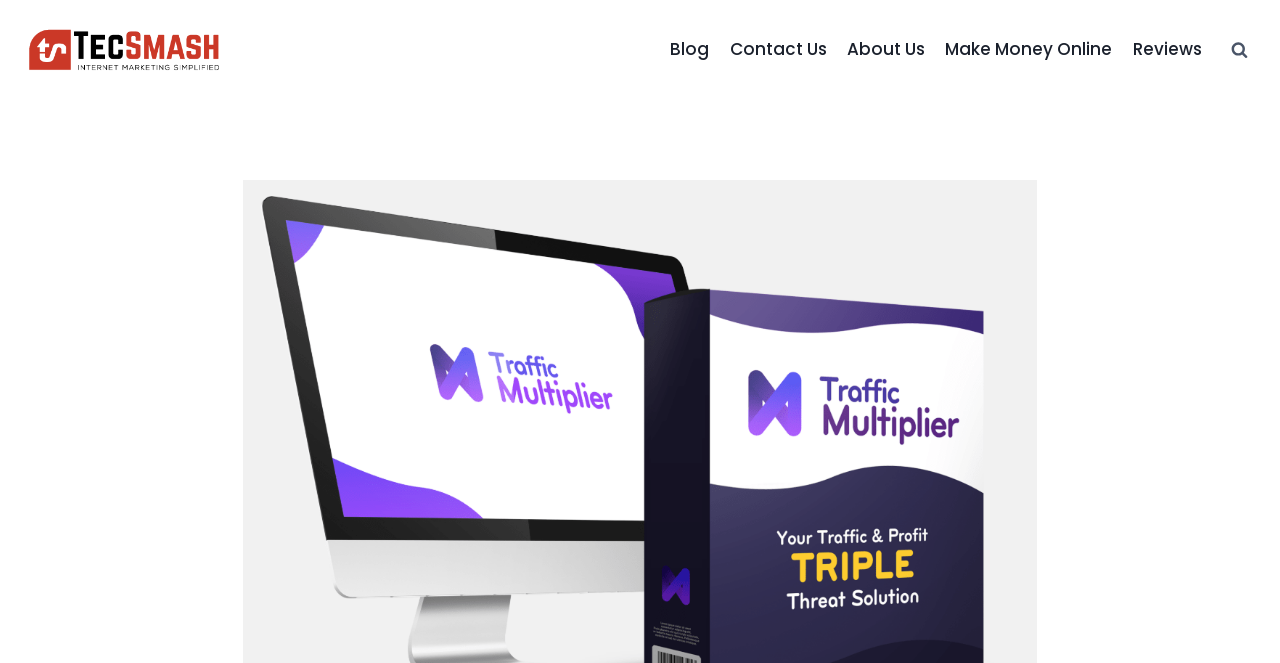What is the purpose of the button on the top-right corner?
Refer to the image and give a detailed answer to the question.

The button on the top-right corner is labeled 'View Search Form', indicating that it is used to expand or collapse the search form on the webpage.